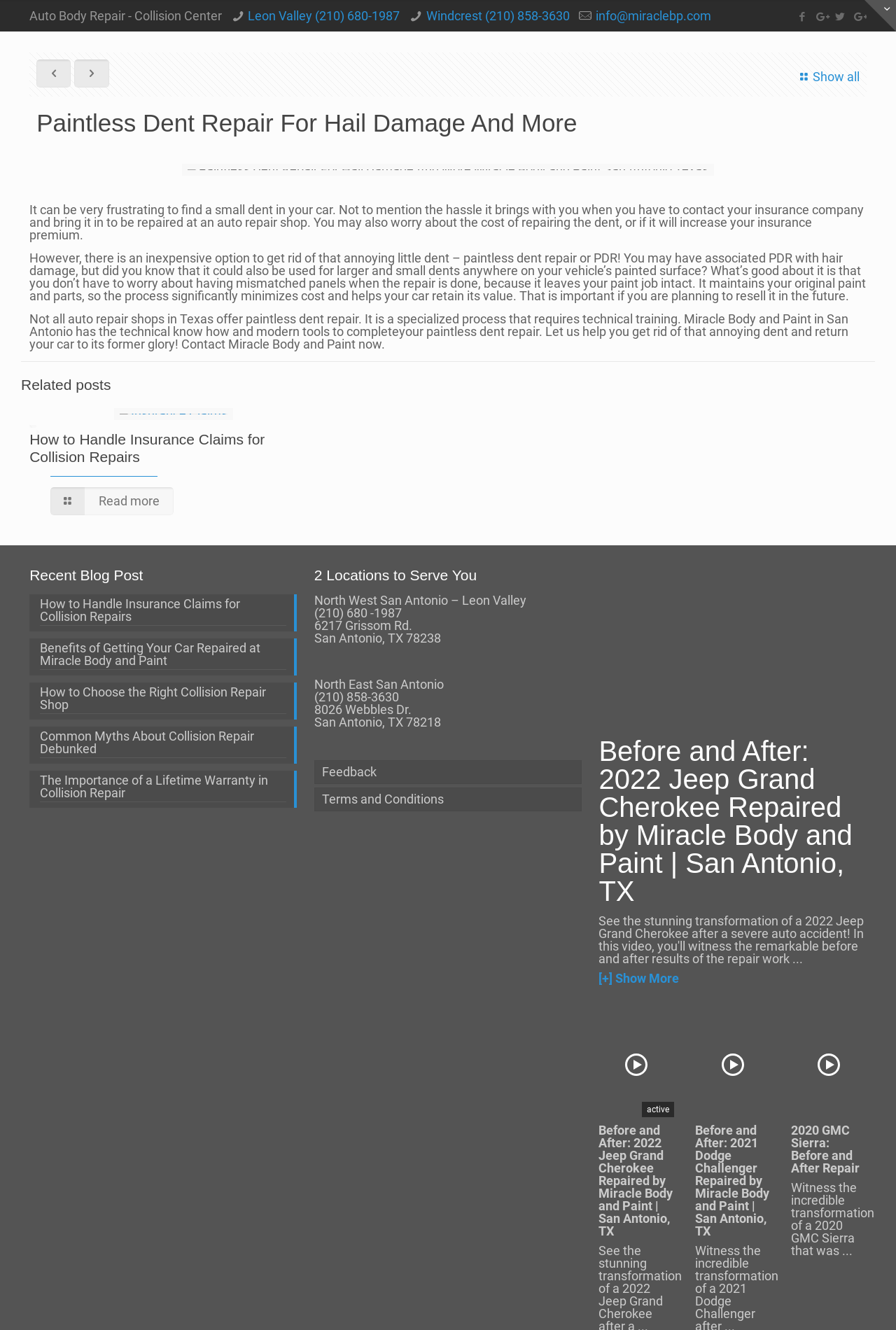Provide the bounding box coordinates in the format (top-left x, top-left y, bottom-right x, bottom-right y). All values are floating point numbers between 0 and 1. Determine the bounding box coordinate of the UI element described as: Read more

[0.056, 0.366, 0.194, 0.387]